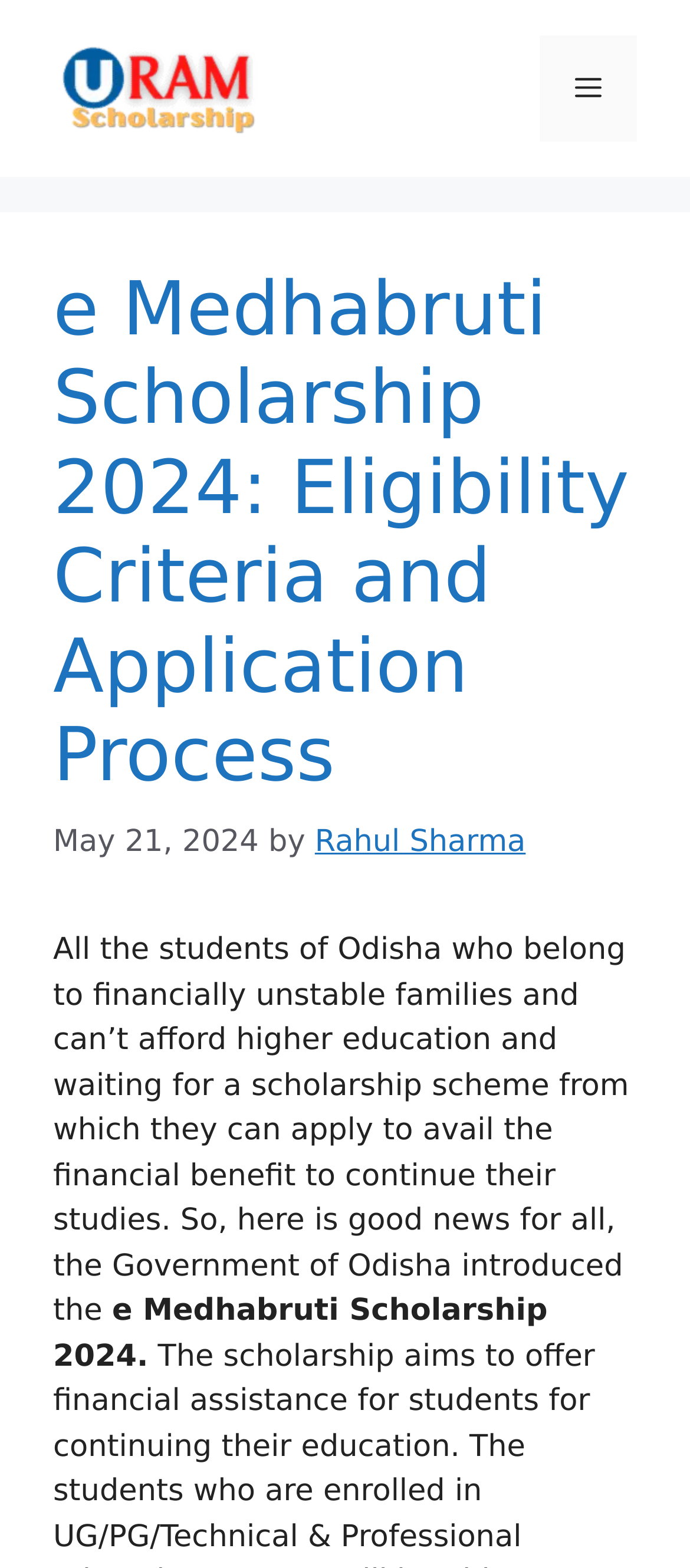Answer the question using only one word or a concise phrase: What is the purpose of the webpage?

Apply for scholarship